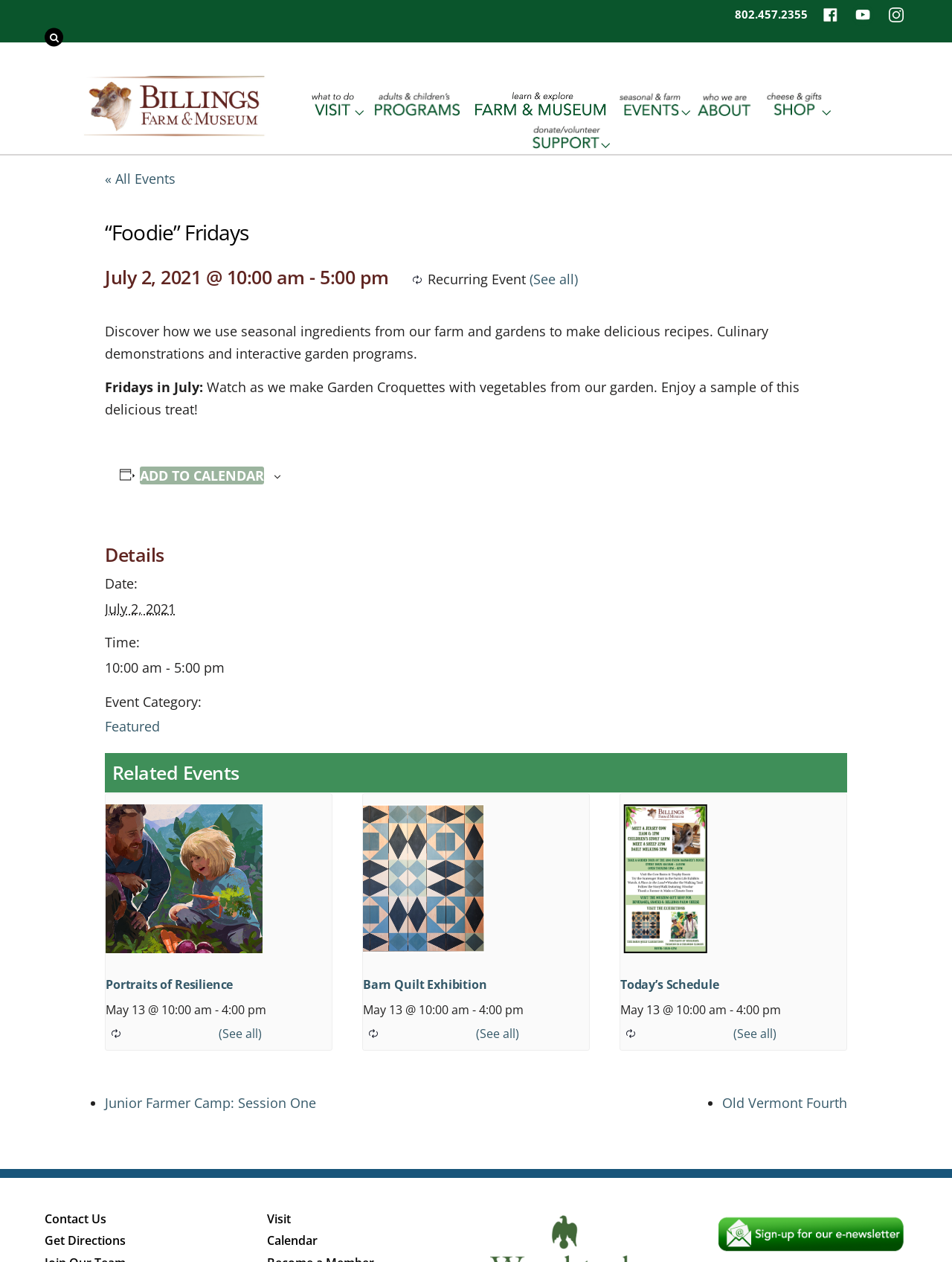Find the bounding box coordinates of the UI element according to this description: "Contact Us".

[0.047, 0.959, 0.112, 0.972]